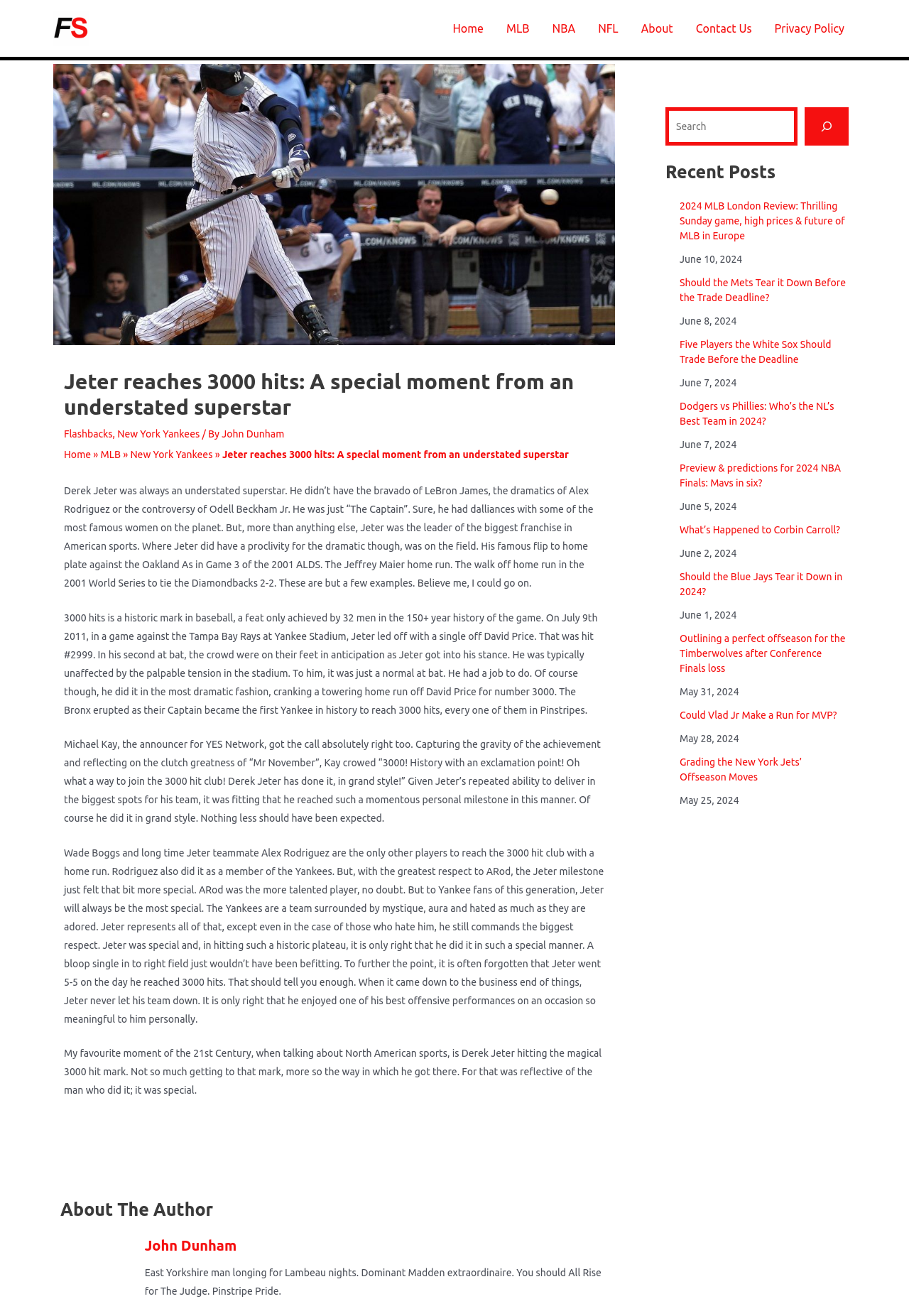Determine the bounding box coordinates of the clickable region to execute the instruction: "View recent posts". The coordinates should be four float numbers between 0 and 1, denoted as [left, top, right, bottom].

[0.732, 0.121, 0.934, 0.14]